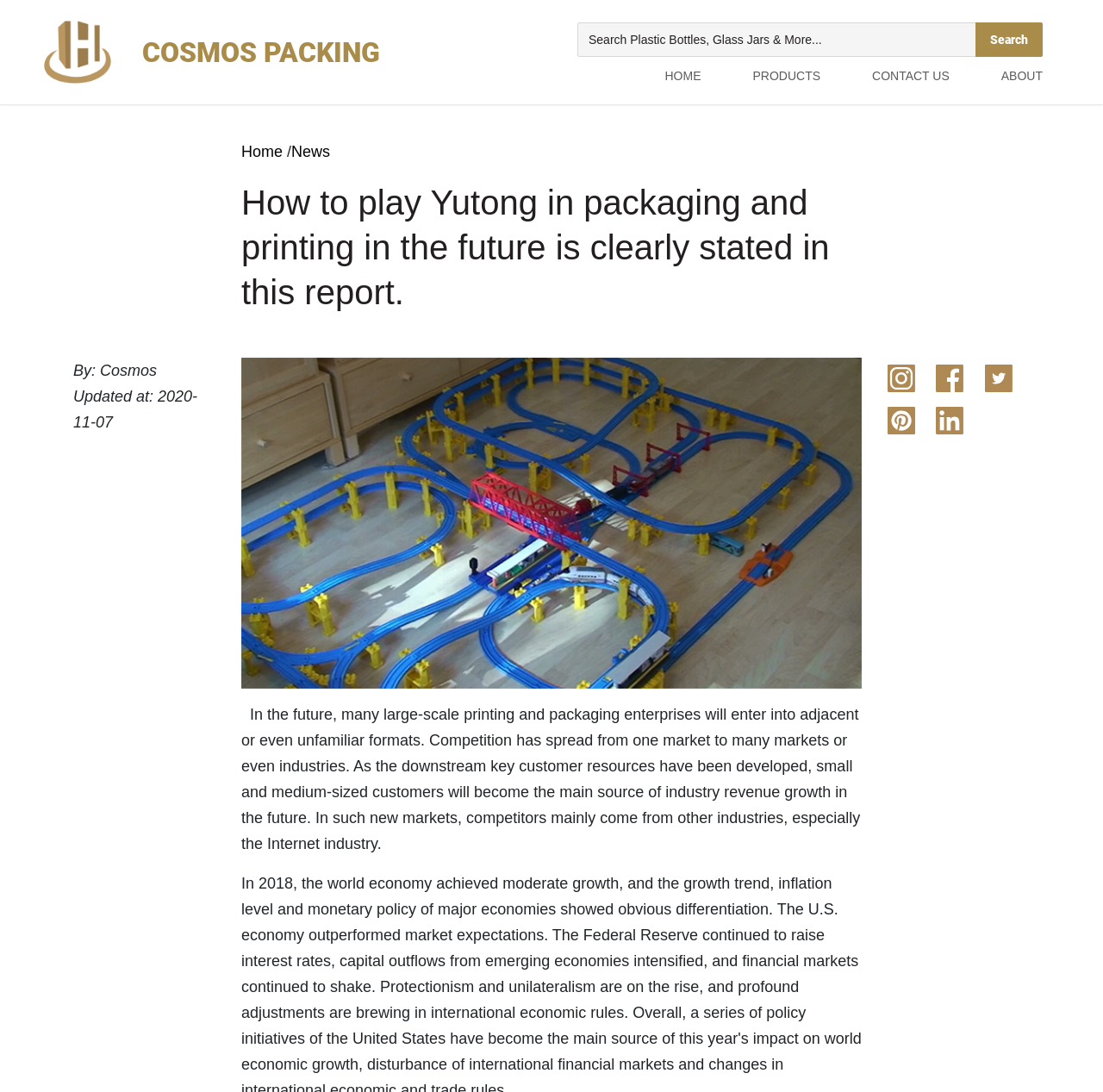What is the source of industry revenue growth?
Please look at the screenshot and answer in one word or a short phrase.

Small and medium-sized customers